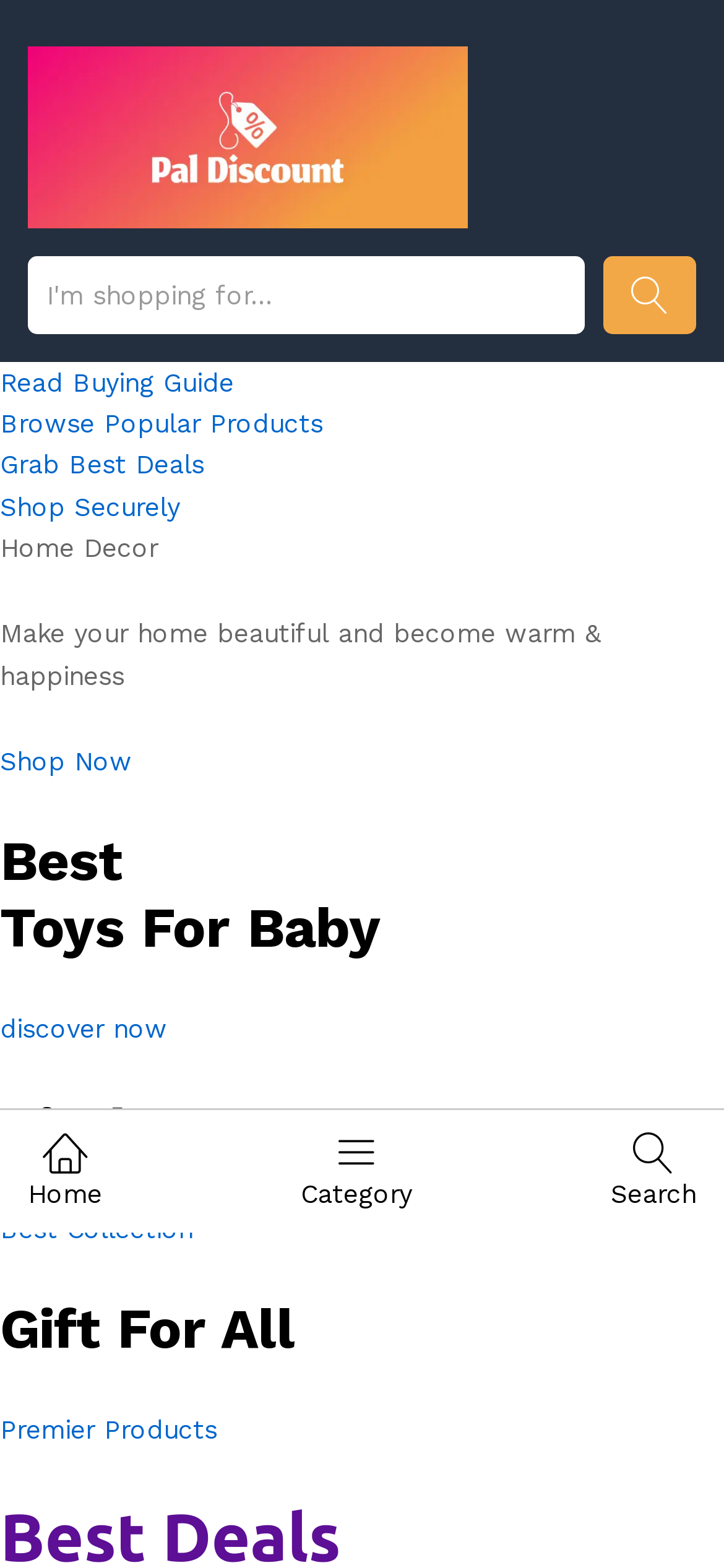Find and specify the bounding box coordinates that correspond to the clickable region for the instruction: "go to home page".

[0.038, 0.719, 0.141, 0.774]